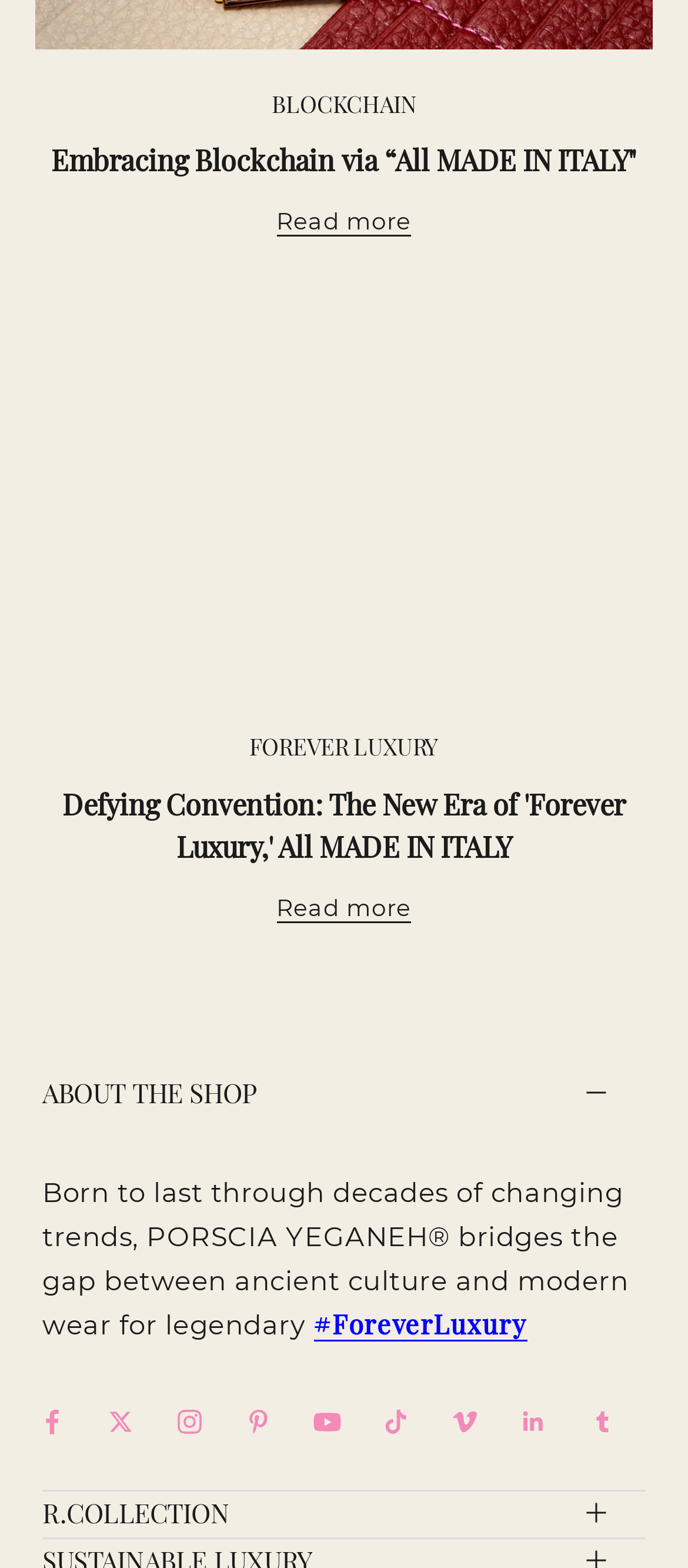Identify the bounding box coordinates of the clickable region necessary to fulfill the following instruction: "Follow on Facebook". The bounding box coordinates should be four float numbers between 0 and 1, i.e., [left, top, right, bottom].

[0.054, 0.894, 0.097, 0.916]